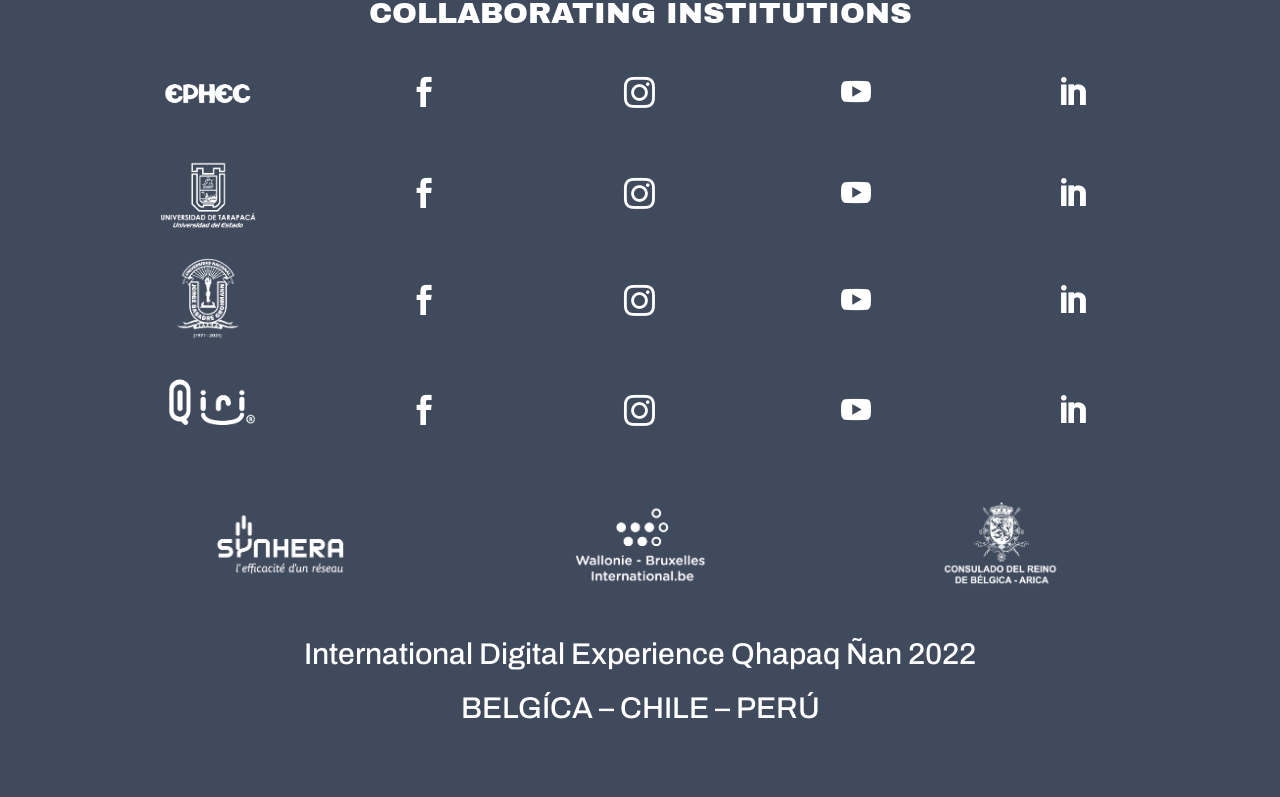Determine the bounding box coordinates for the element that should be clicked to follow this instruction: "click the icon with code ". The coordinates should be given as four float numbers between 0 and 1, in the format [left, top, right, bottom].

[0.319, 0.113, 0.343, 0.137]